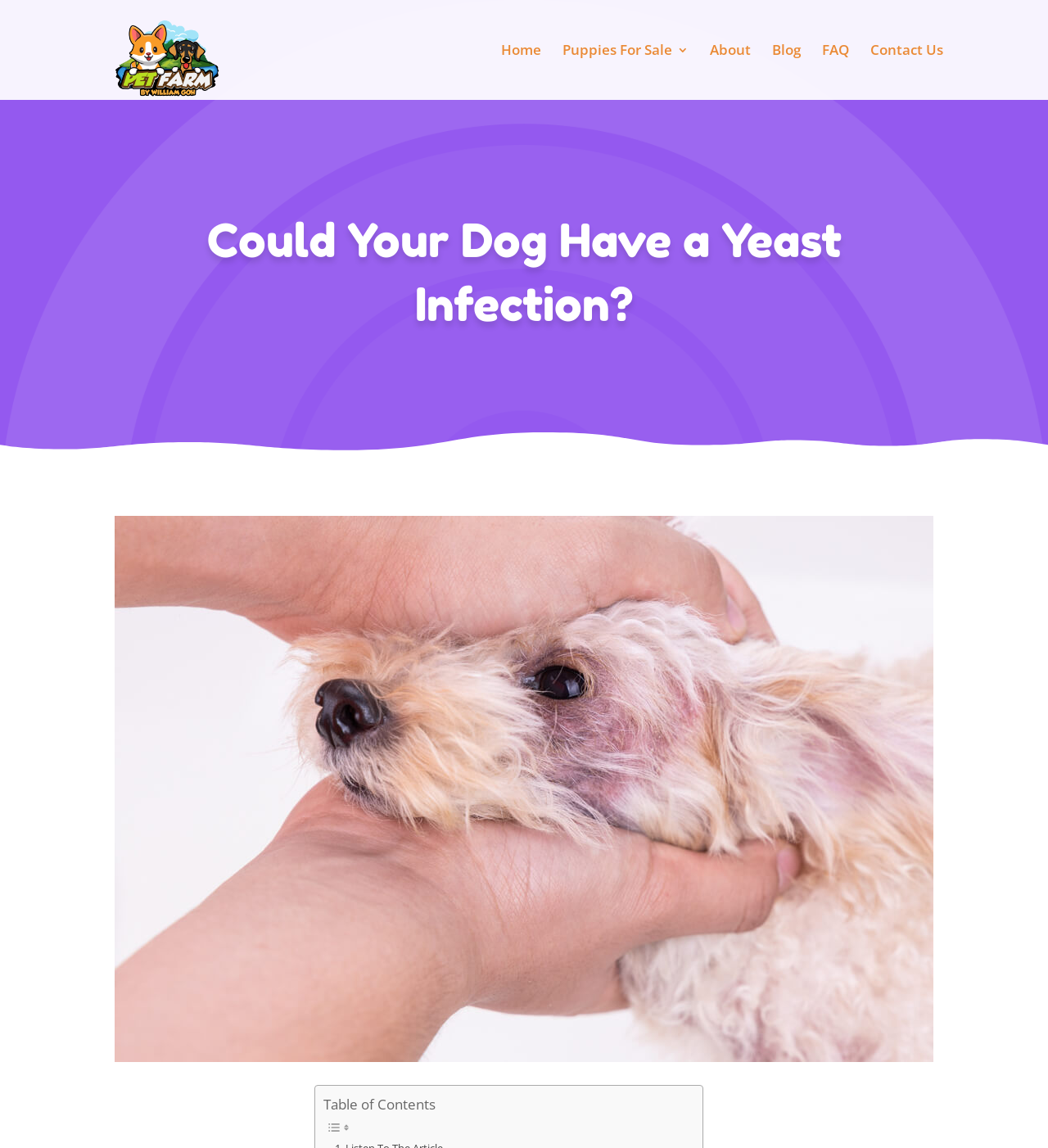Determine the bounding box coordinates of the clickable region to carry out the instruction: "learn about dog yeast infection".

[0.195, 0.181, 0.805, 0.3]